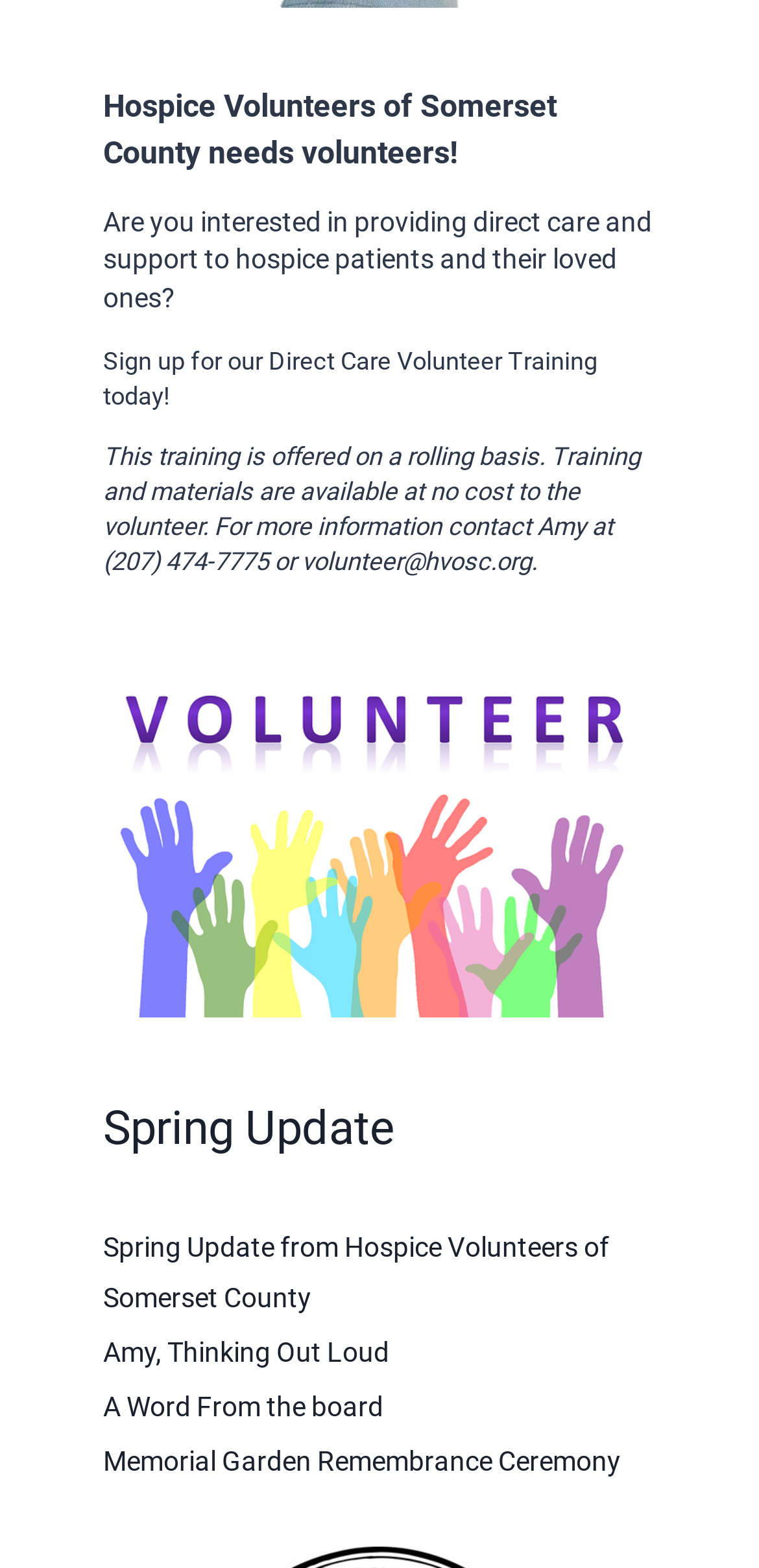Give a one-word or one-phrase response to the question:
What is the purpose of the Direct Care Volunteer Training?

To provide direct care and support